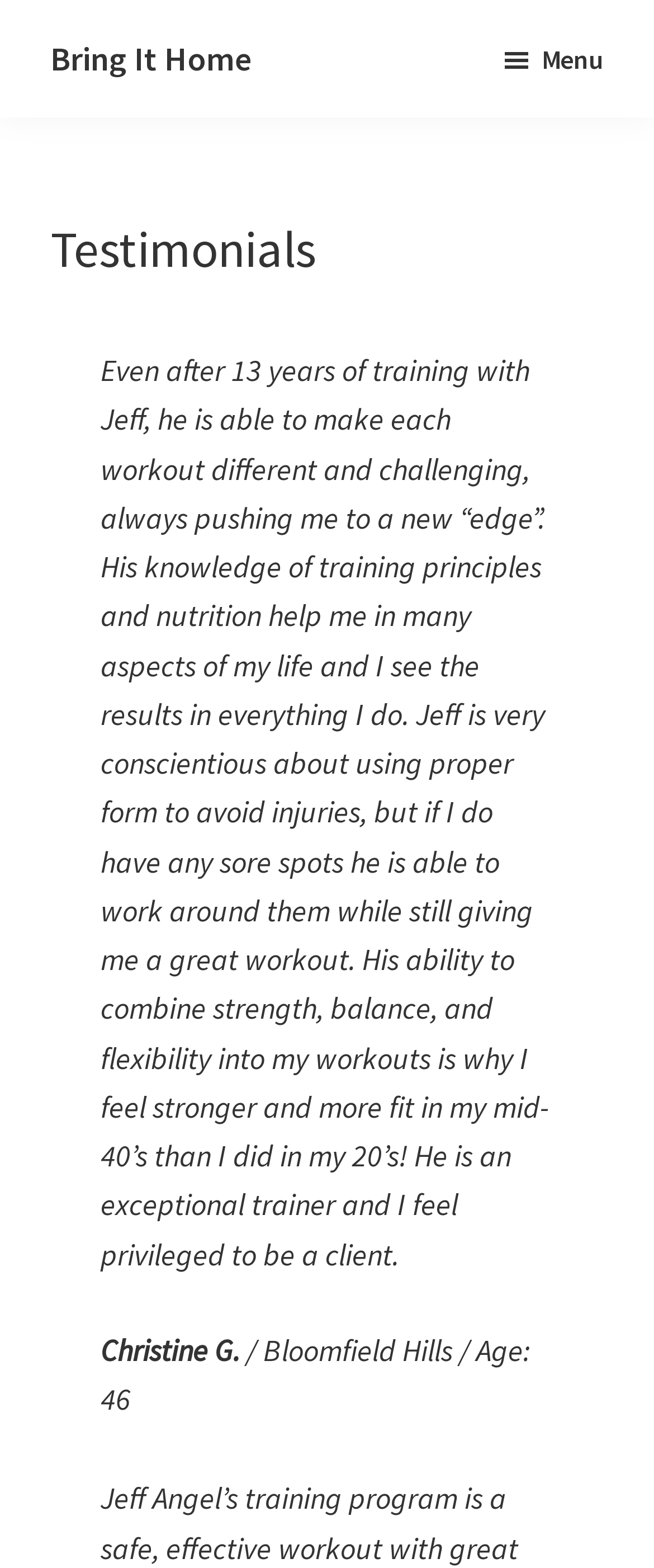What is the name of the trainer?
We need a detailed and exhaustive answer to the question. Please elaborate.

The name of the trainer can be found in the static text element 'Jeff Angel' with bounding box coordinates [0.077, 0.051, 0.185, 0.107].